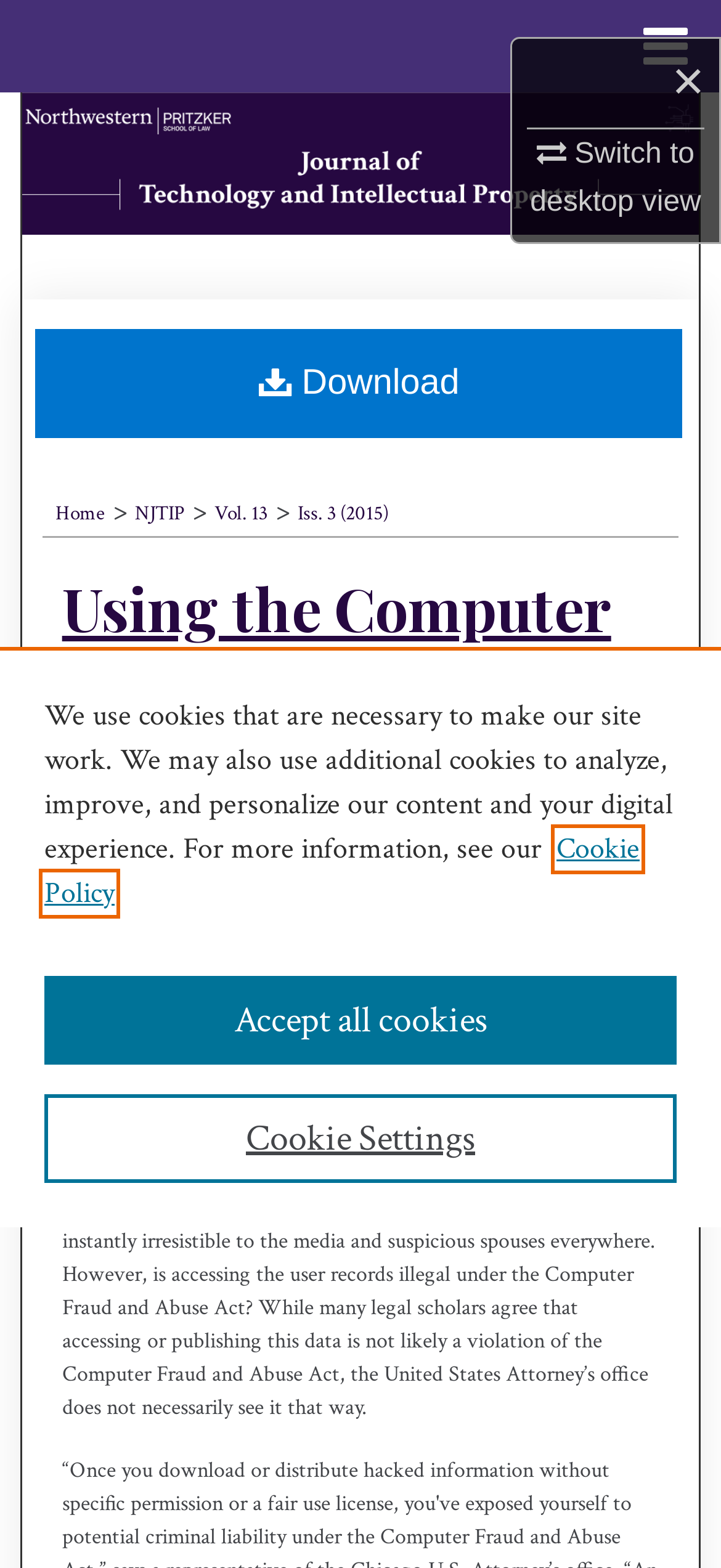Locate the bounding box coordinates of the area where you should click to accomplish the instruction: "Browse Collections".

[0.0, 0.118, 1.0, 0.177]